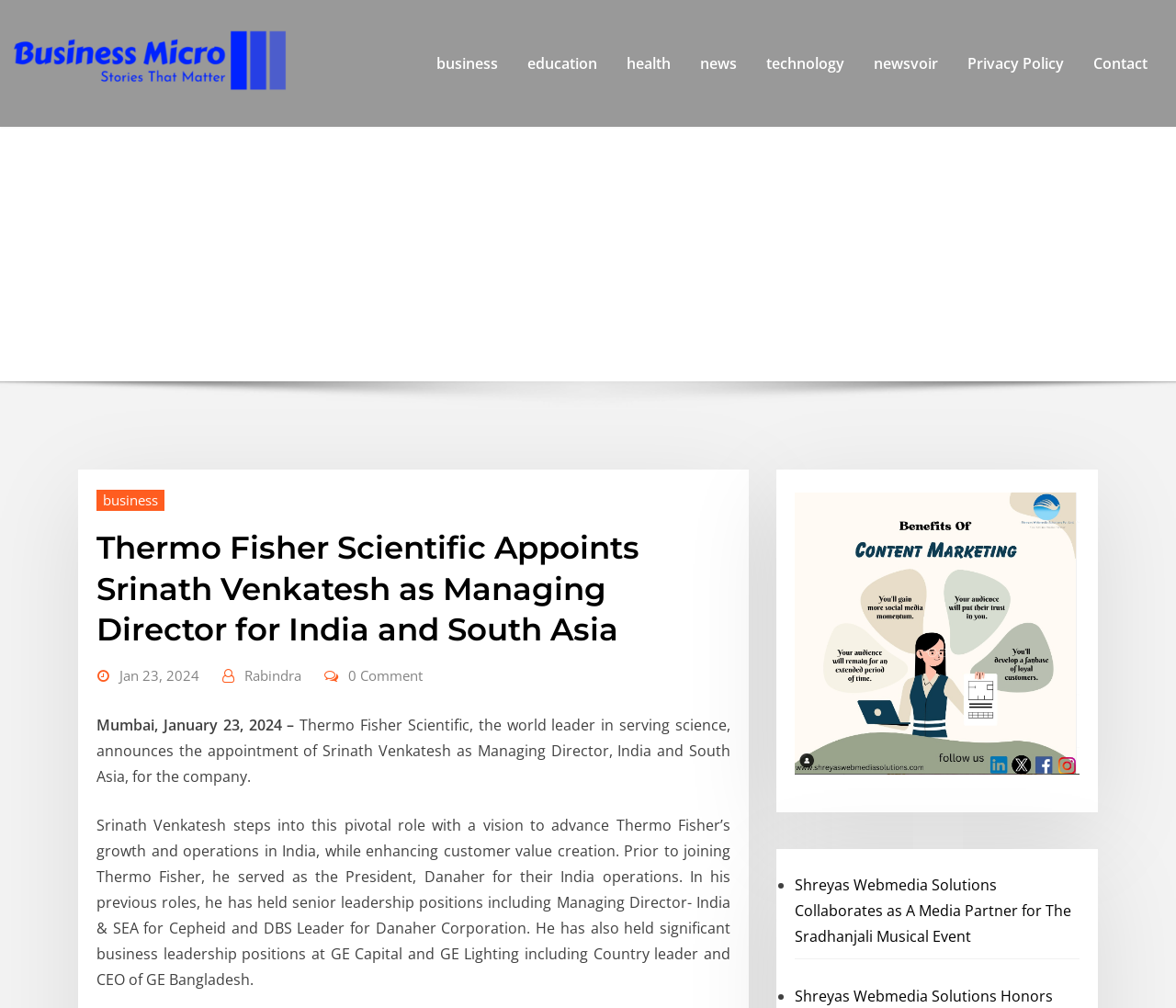What is the title of the first article?
Using the image as a reference, answer with just one word or a short phrase.

Thermo Fisher Scientific Appoints Srinath Venkatesh as Managing Director for India and South Asia